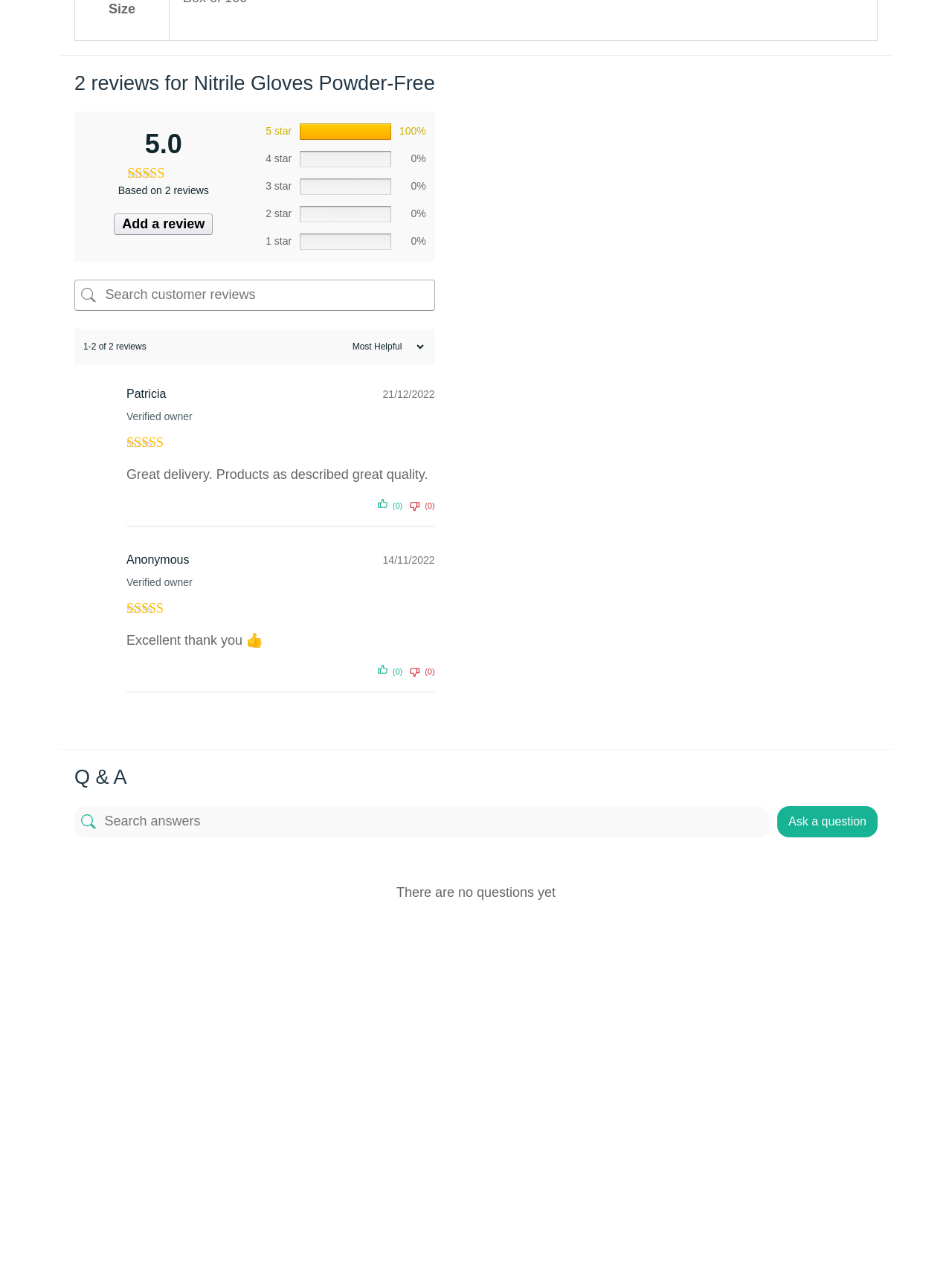Who wrote the first review for Nitrile Gloves Powder-Free?
Using the visual information, reply with a single word or short phrase.

Patricia